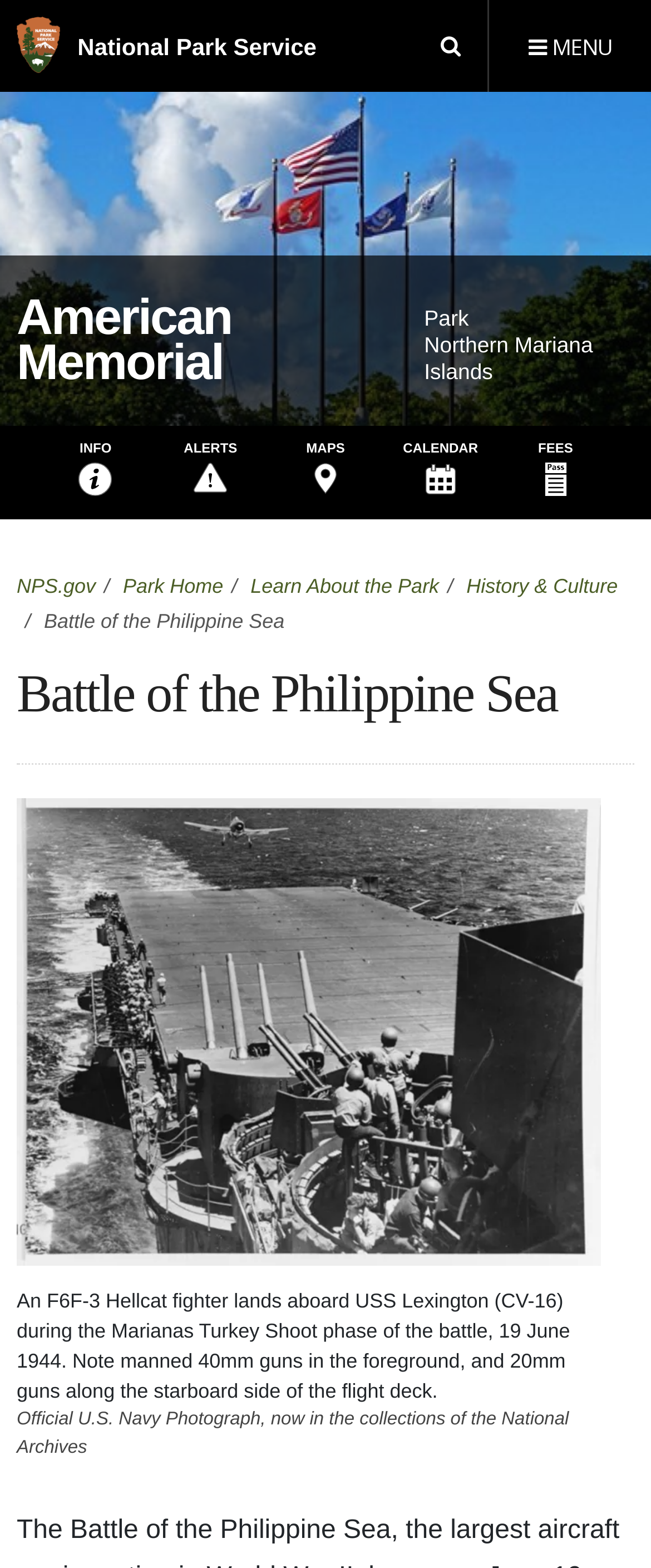Please provide a comprehensive answer to the question based on the screenshot: What is the name of the park?

I found the answer by looking at the top section of the webpage, where it says 'American Memorial Park' next to 'Northern Mariana Islands'.